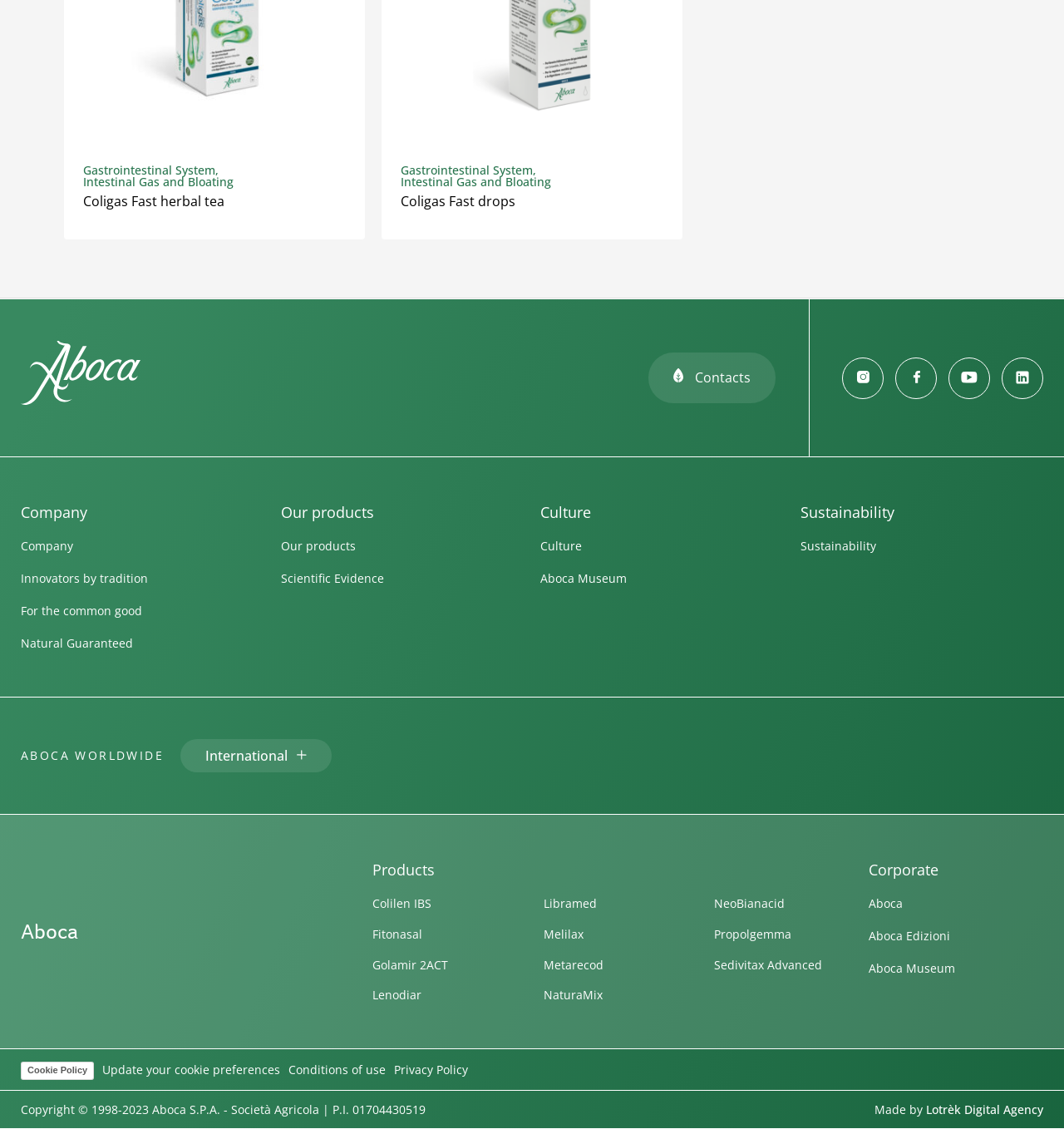Use a single word or phrase to answer the question: 
What is the first link in the navigation menu?

Home